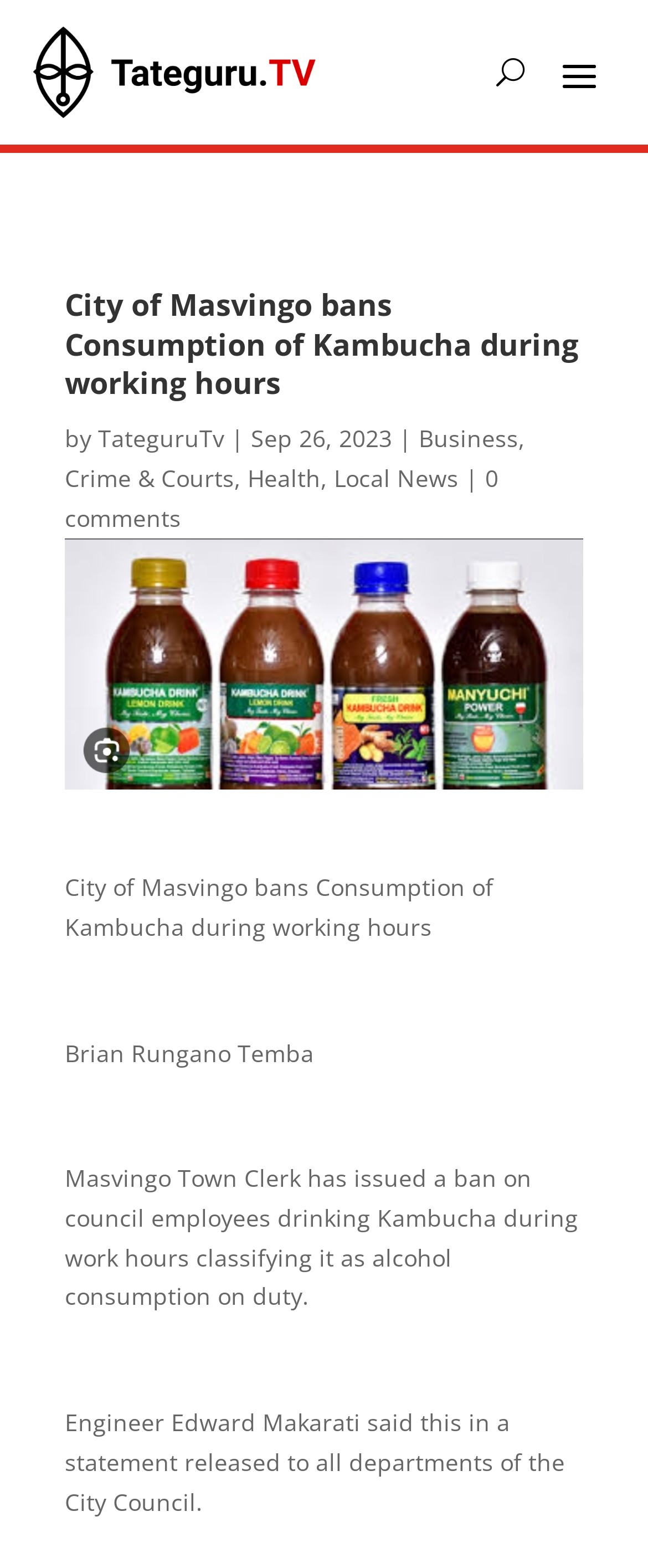Identify the bounding box of the UI element that matches this description: "0 comments".

[0.1, 0.295, 0.769, 0.34]